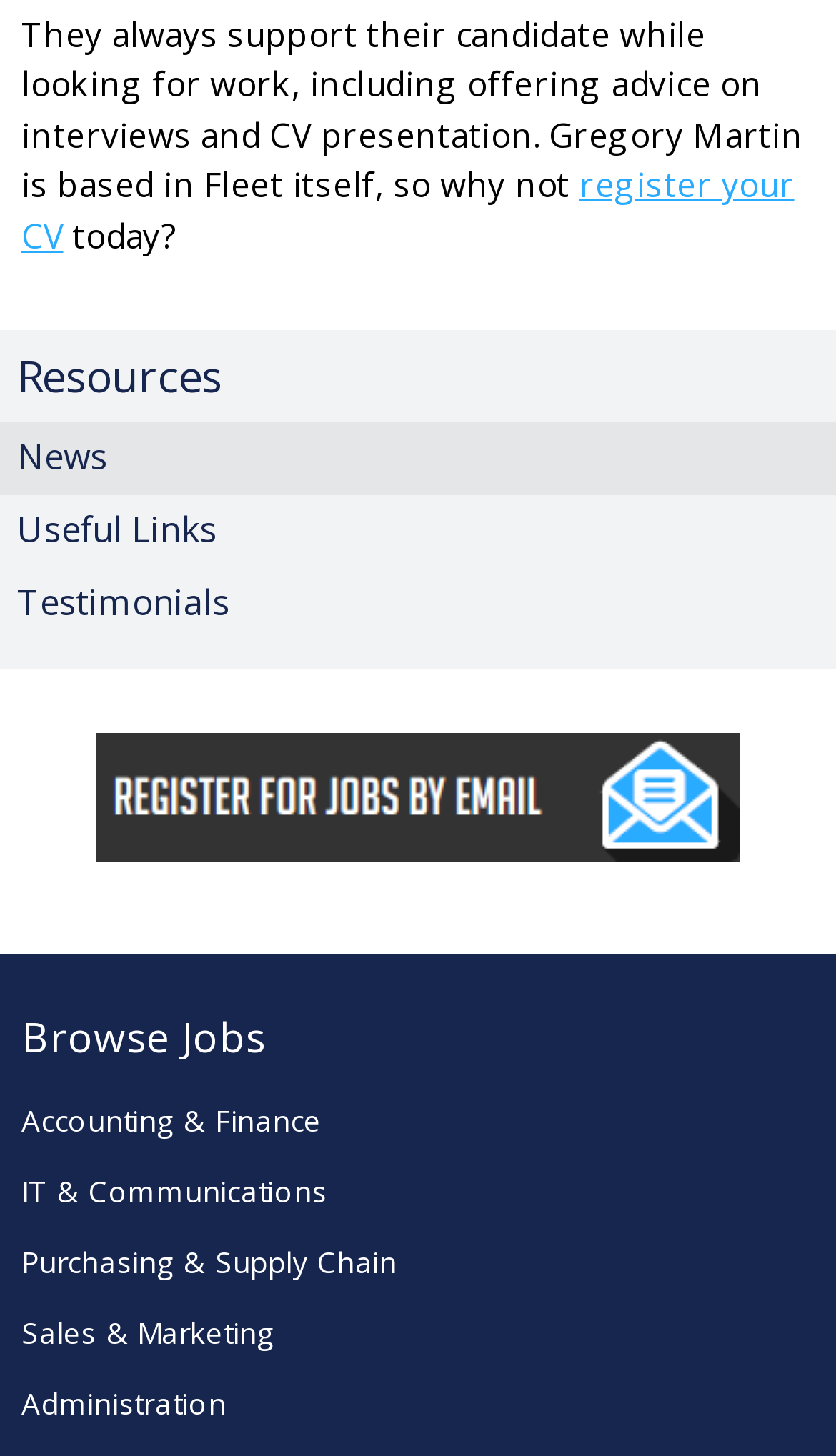Answer the question in a single word or phrase:
What is the purpose of the 'Register for Job Alerts' button?

To register for job alerts